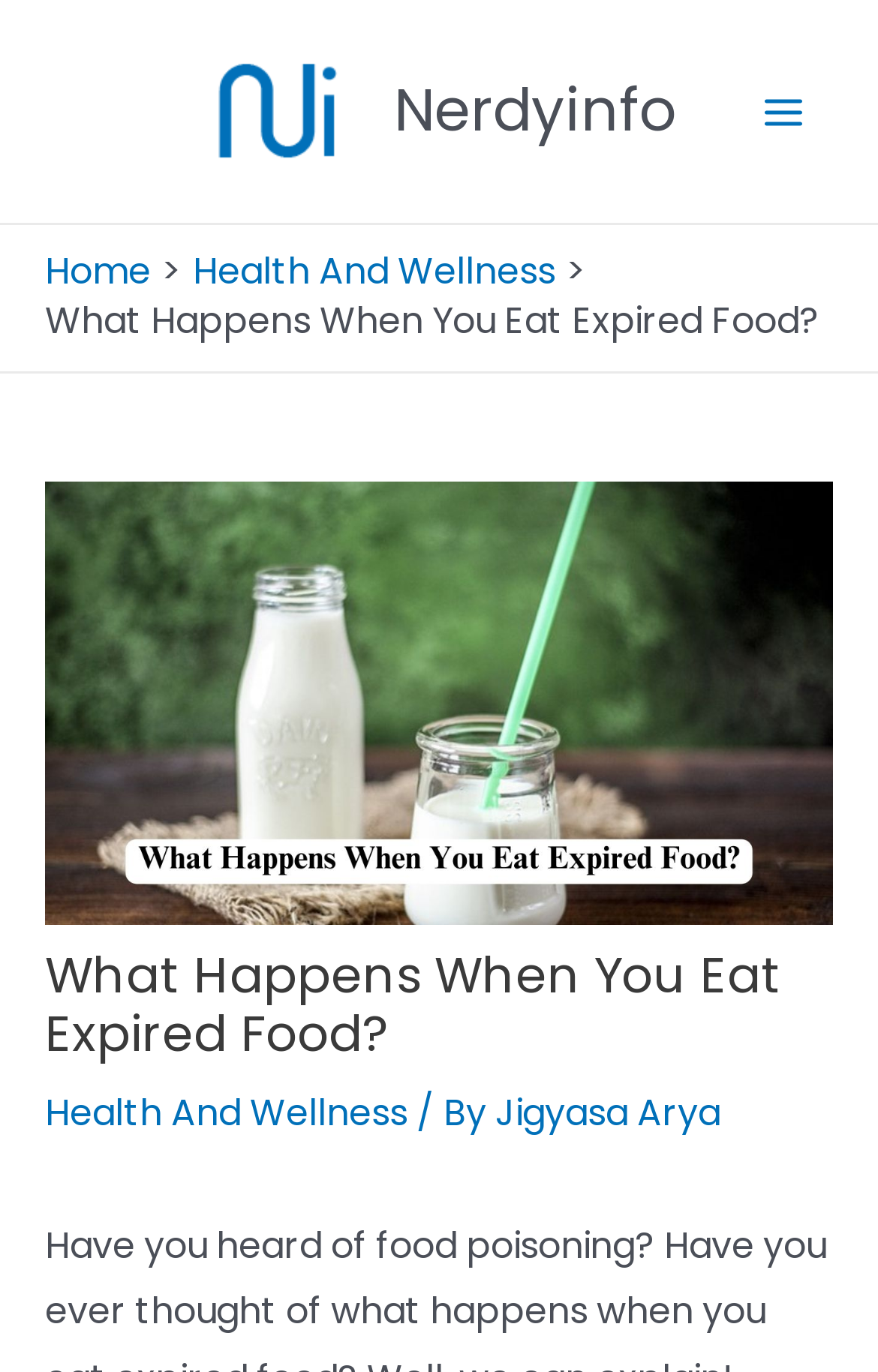Please answer the following query using a single word or phrase: 
What is the category of the article?

Health And Wellness